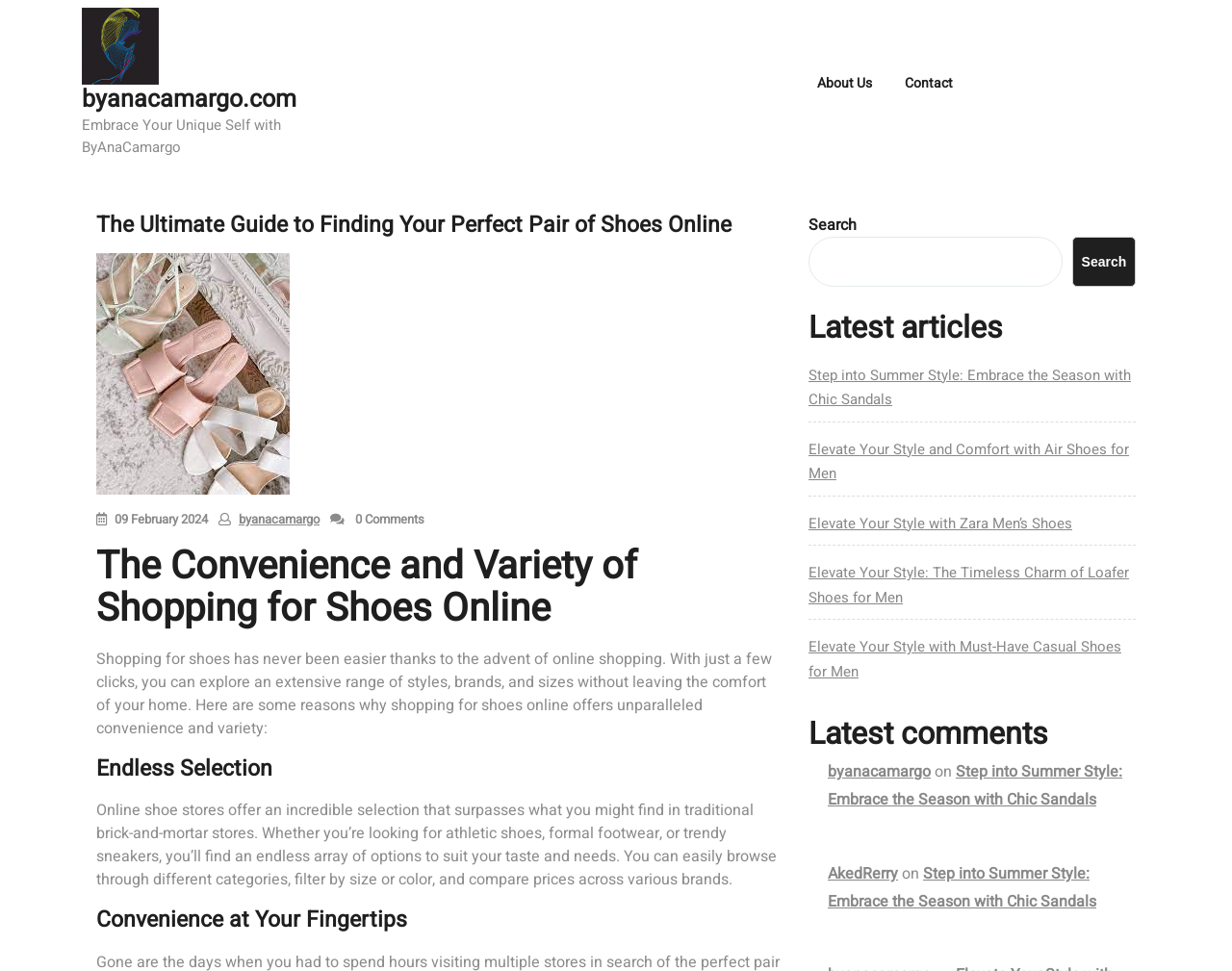Identify the bounding box coordinates of the clickable region necessary to fulfill the following instruction: "Explore messages". The bounding box coordinates should be four float numbers between 0 and 1, i.e., [left, top, right, bottom].

None